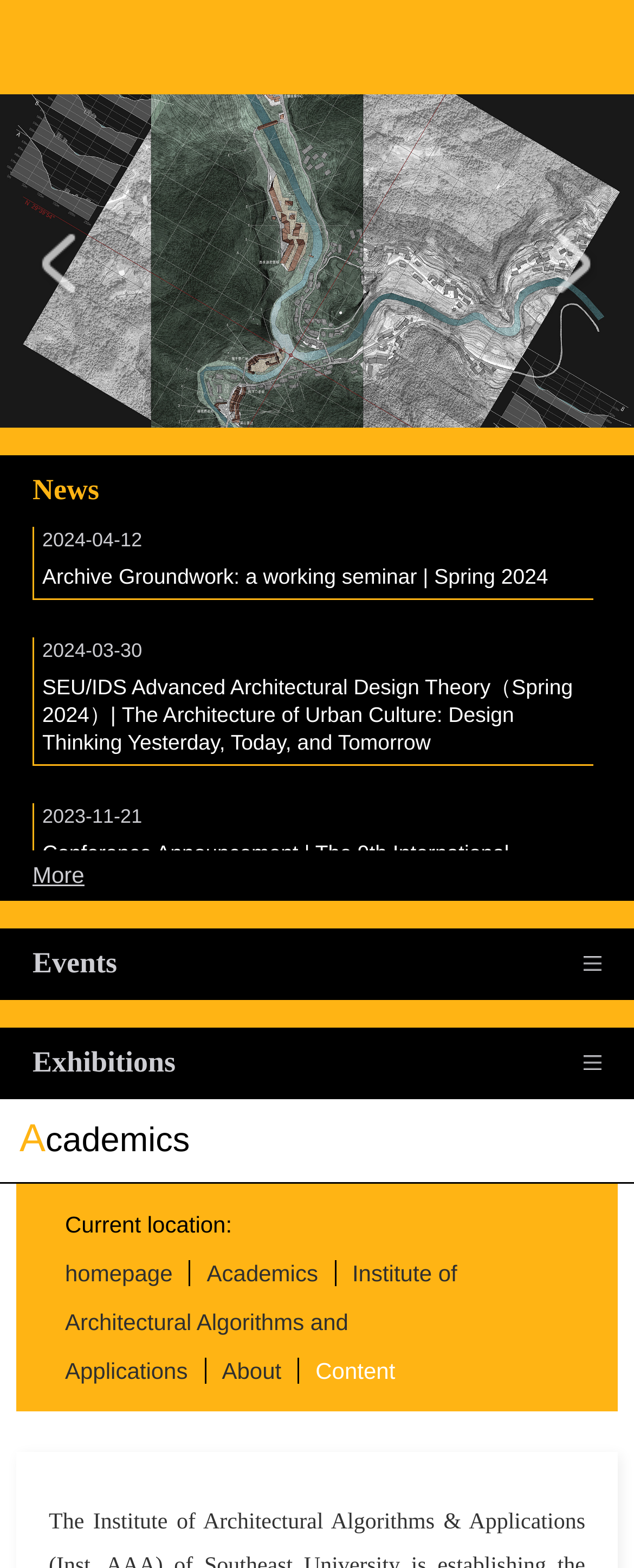How many news items are listed on the webpage?
Based on the image, respond with a single word or phrase.

5